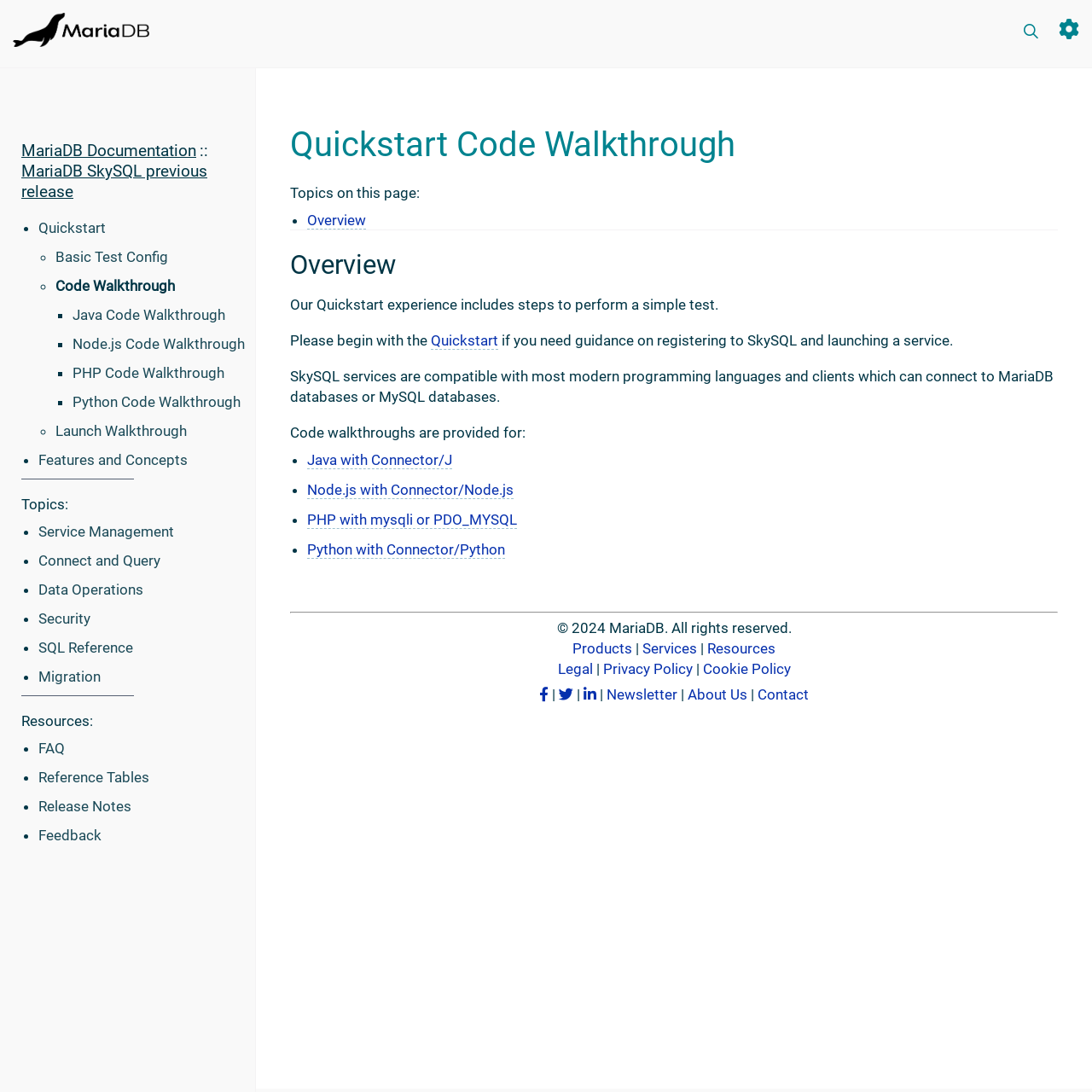Determine the main heading text of the webpage.

Quickstart Code Walkthrough